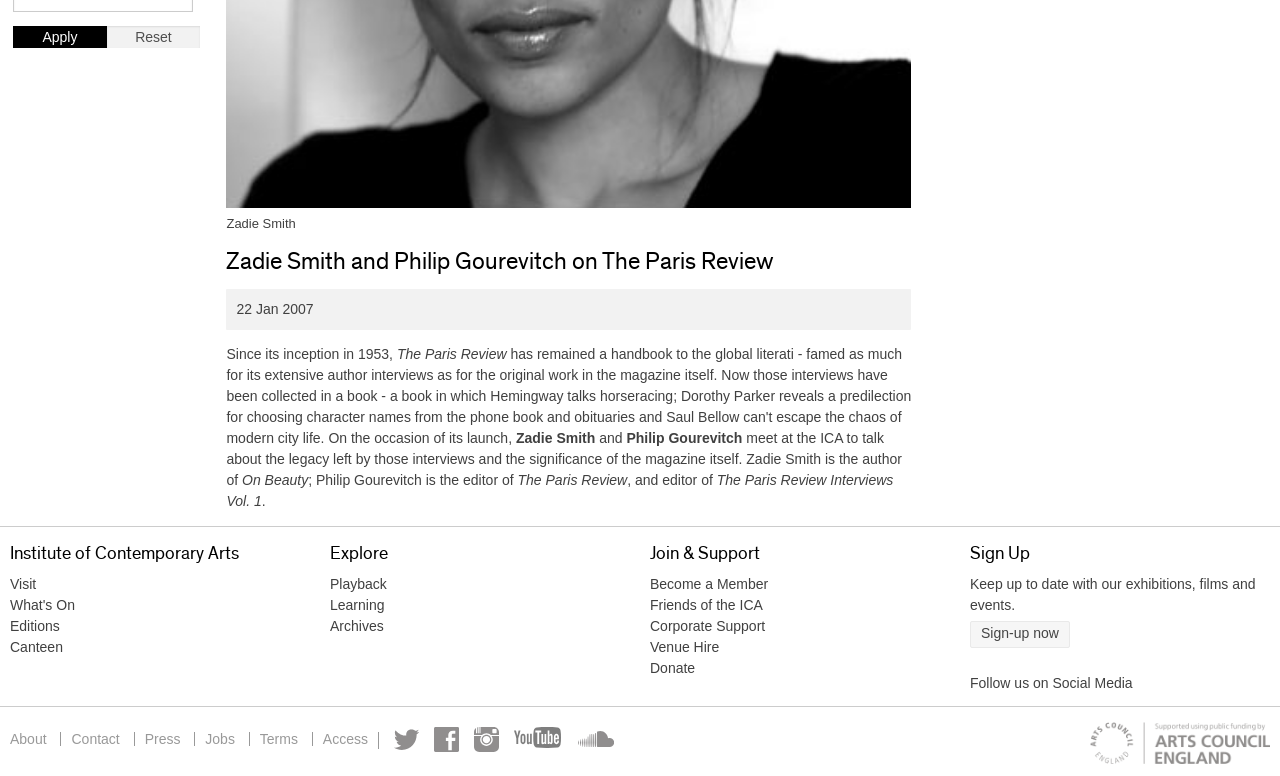Using the provided element description: "Friends of the ICA", identify the bounding box coordinates. The coordinates should be four floats between 0 and 1 in the order [left, top, right, bottom].

[0.508, 0.769, 0.596, 0.79]